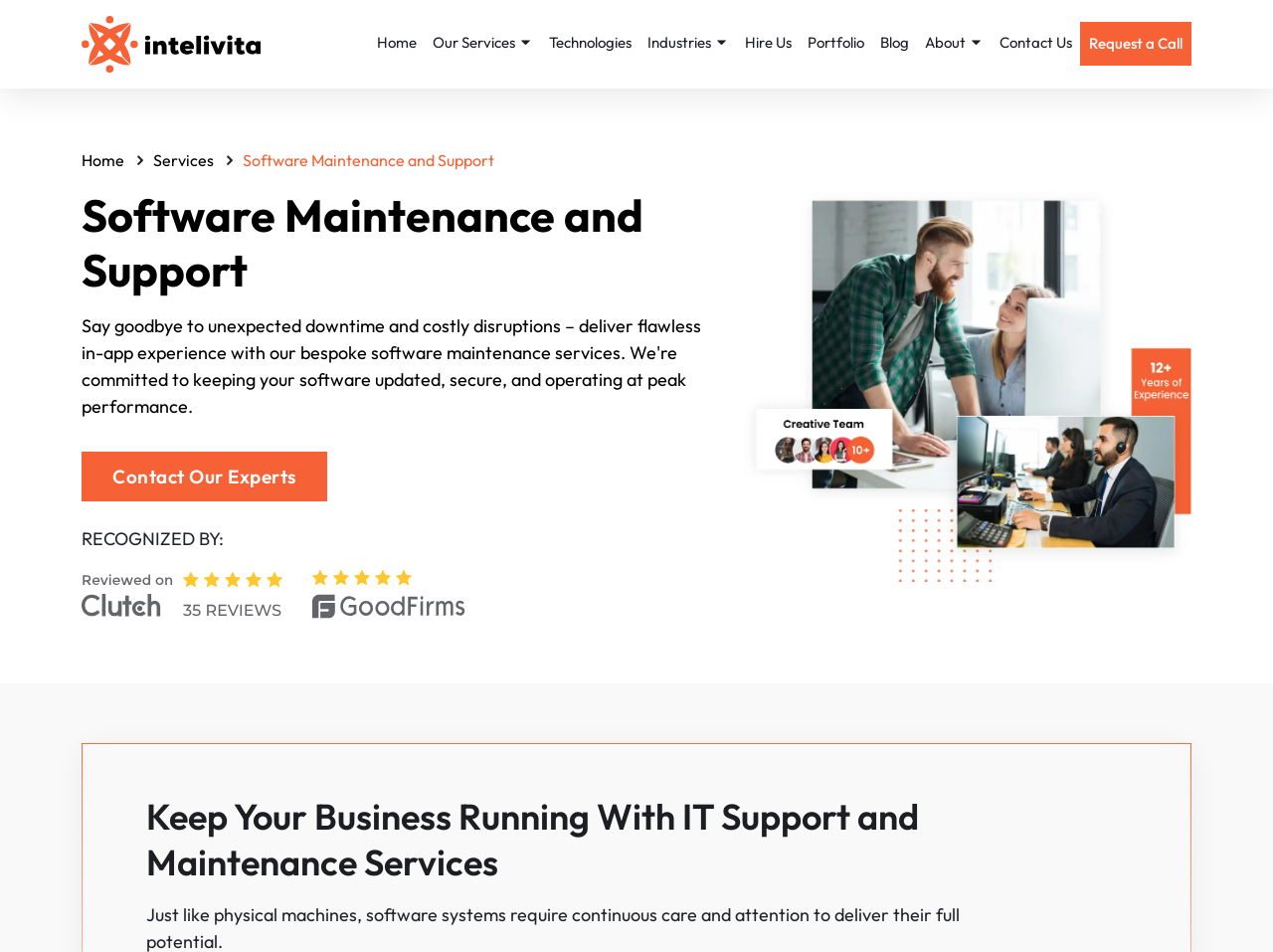What is the company recognized by?
Based on the screenshot, provide your answer in one word or phrase.

Clutch Good Firms Reviews